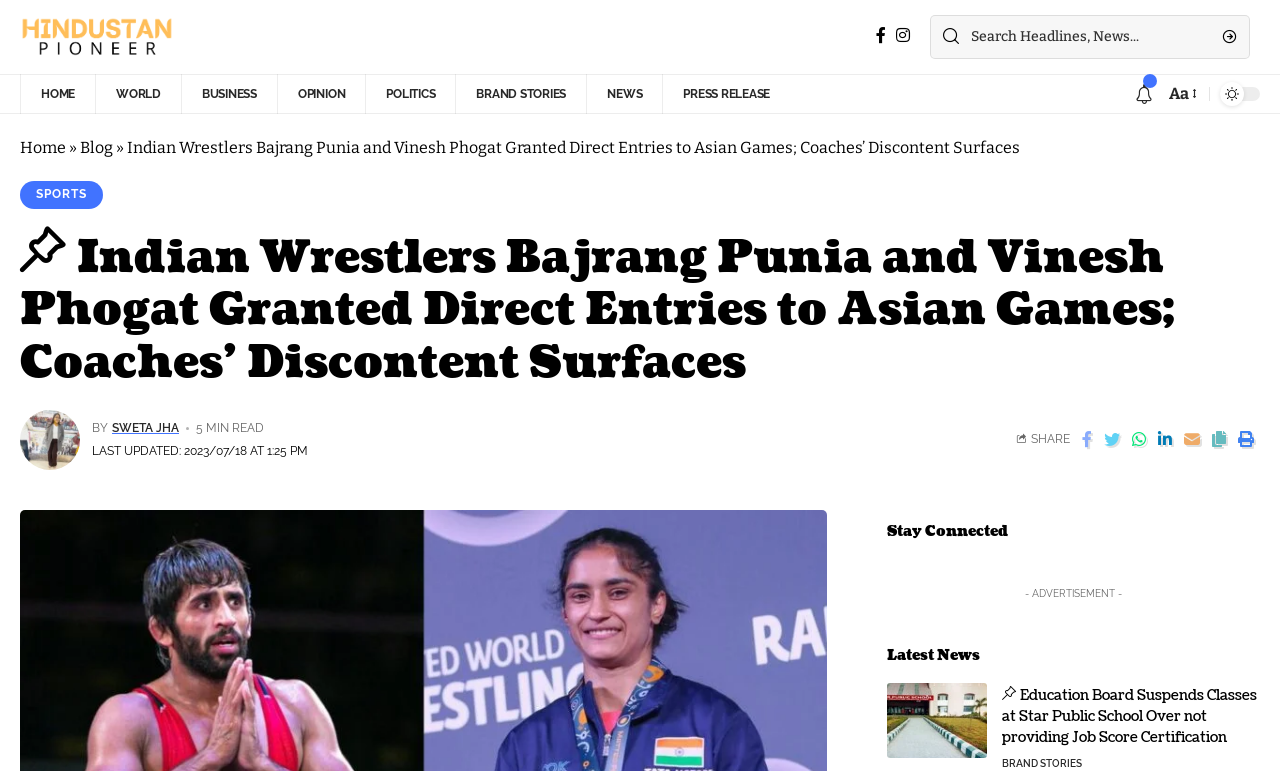Locate the bounding box coordinates of the element that needs to be clicked to carry out the instruction: "Read latest news". The coordinates should be given as four float numbers ranging from 0 to 1, i.e., [left, top, right, bottom].

[0.693, 0.822, 0.765, 0.841]